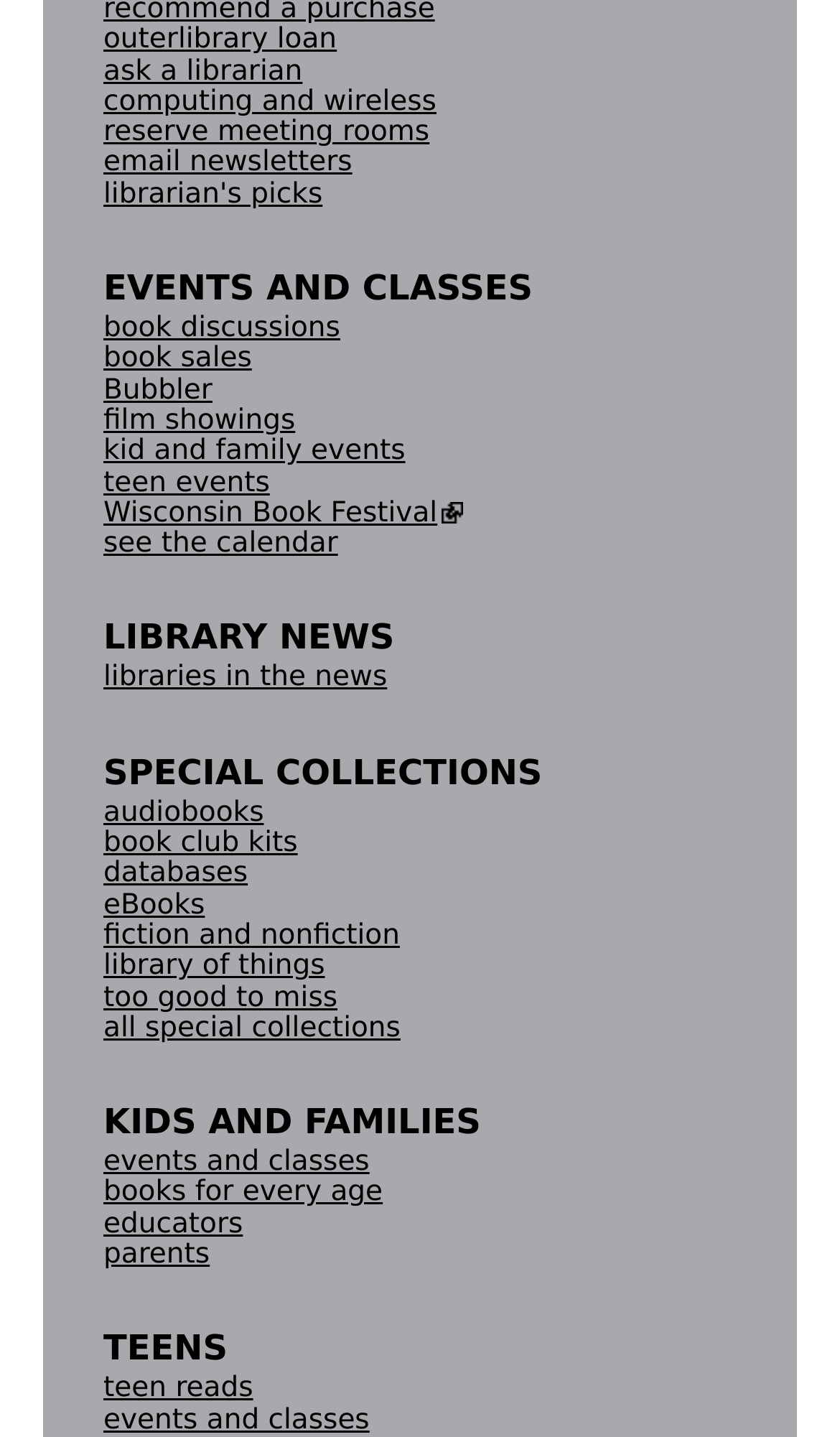What is the 'Wisconsin Book Festival' link about?
Please analyze the image and answer the question with as much detail as possible.

The 'Wisconsin Book Festival (link is external)' link is an external link that likely directs users to a website or webpage about the Wisconsin Book Festival, which is a literary event or celebration.